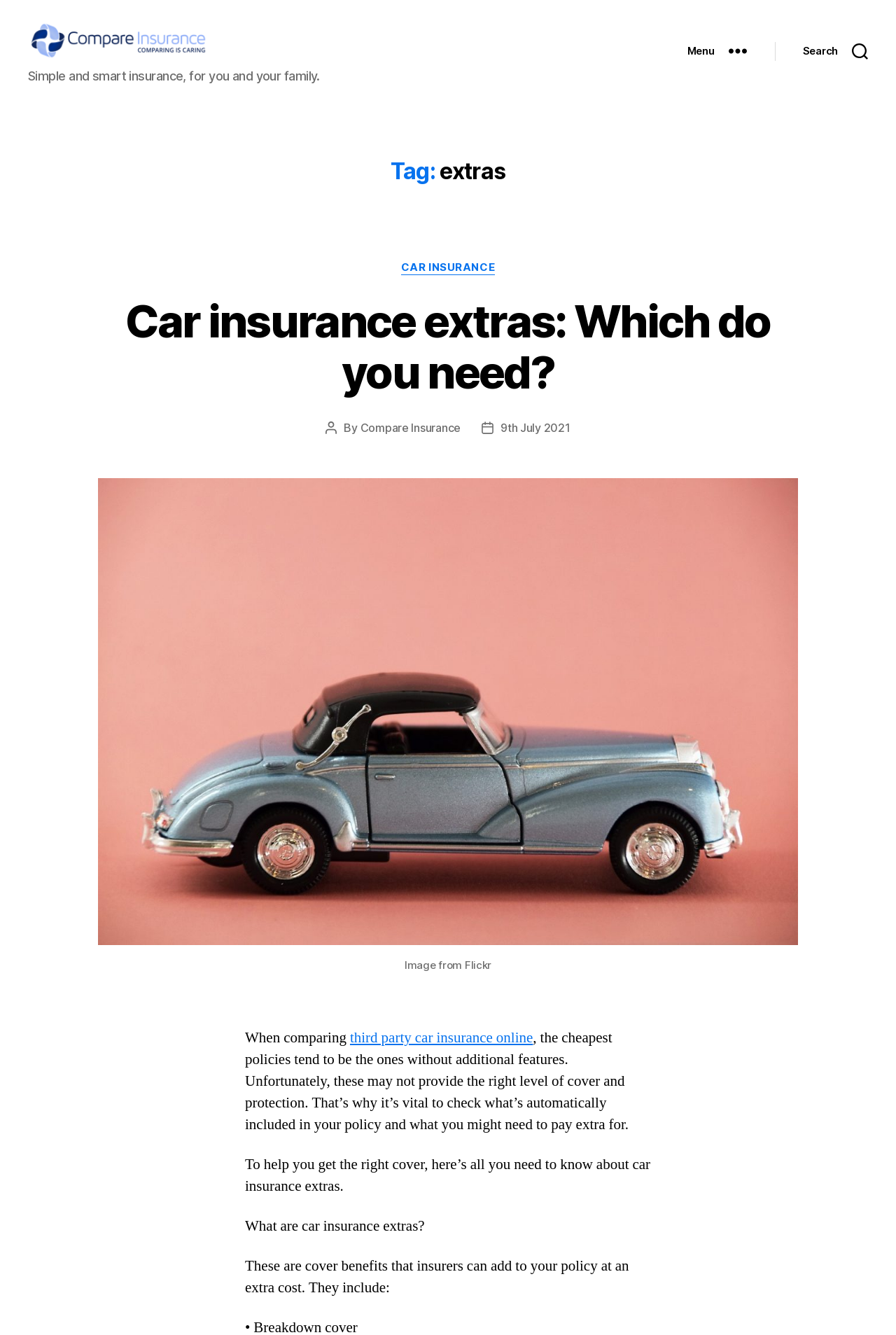What is the purpose of car insurance extras?
Look at the image and respond with a one-word or short-phrase answer.

To provide additional cover and protection